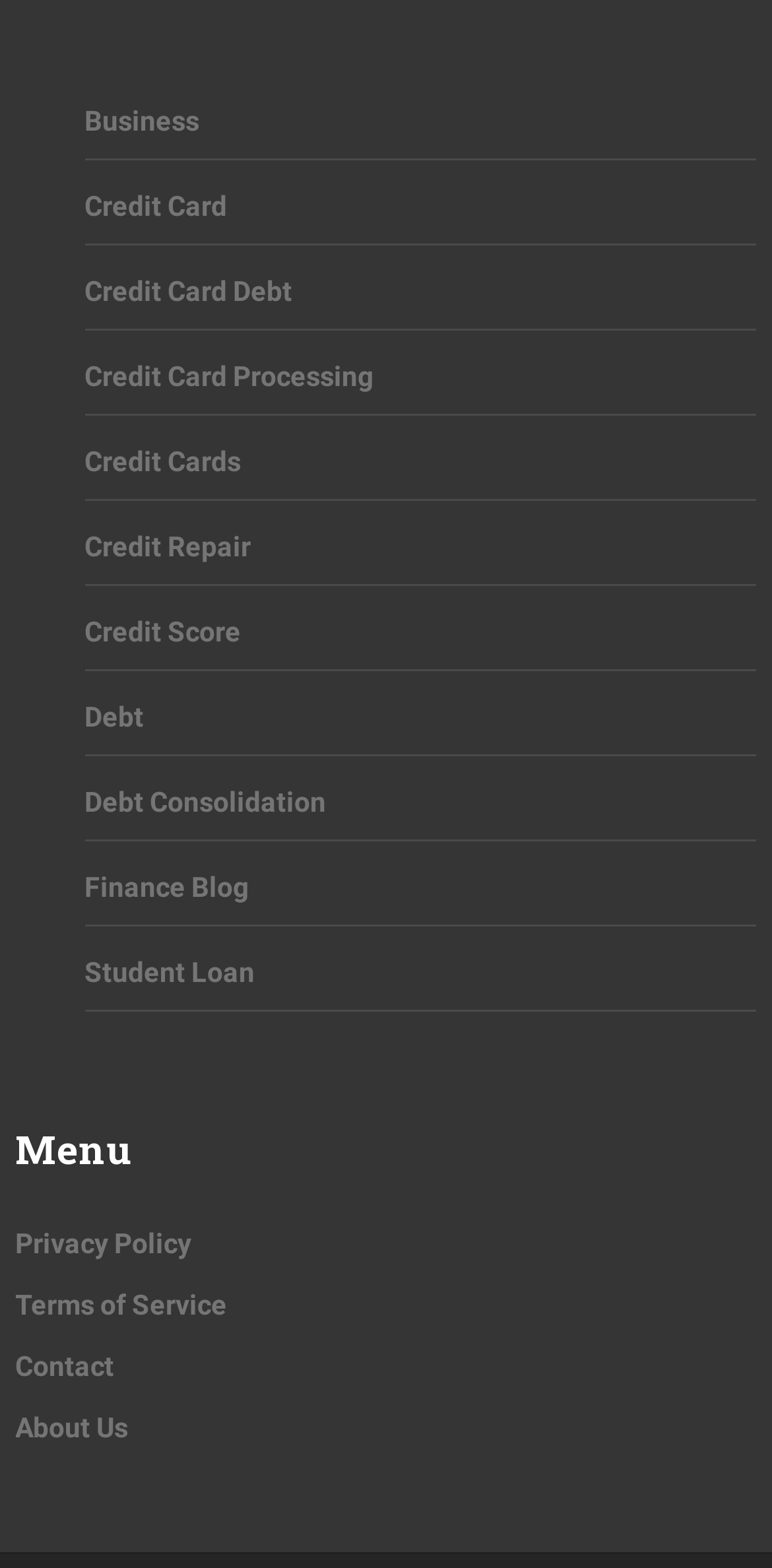What is the last link in the menu?
Based on the image, please offer an in-depth response to the question.

The last link in the menu is 'About Us', which is located at the bottom-right corner of the webpage, with a bounding box of [0.02, 0.9, 0.166, 0.92].